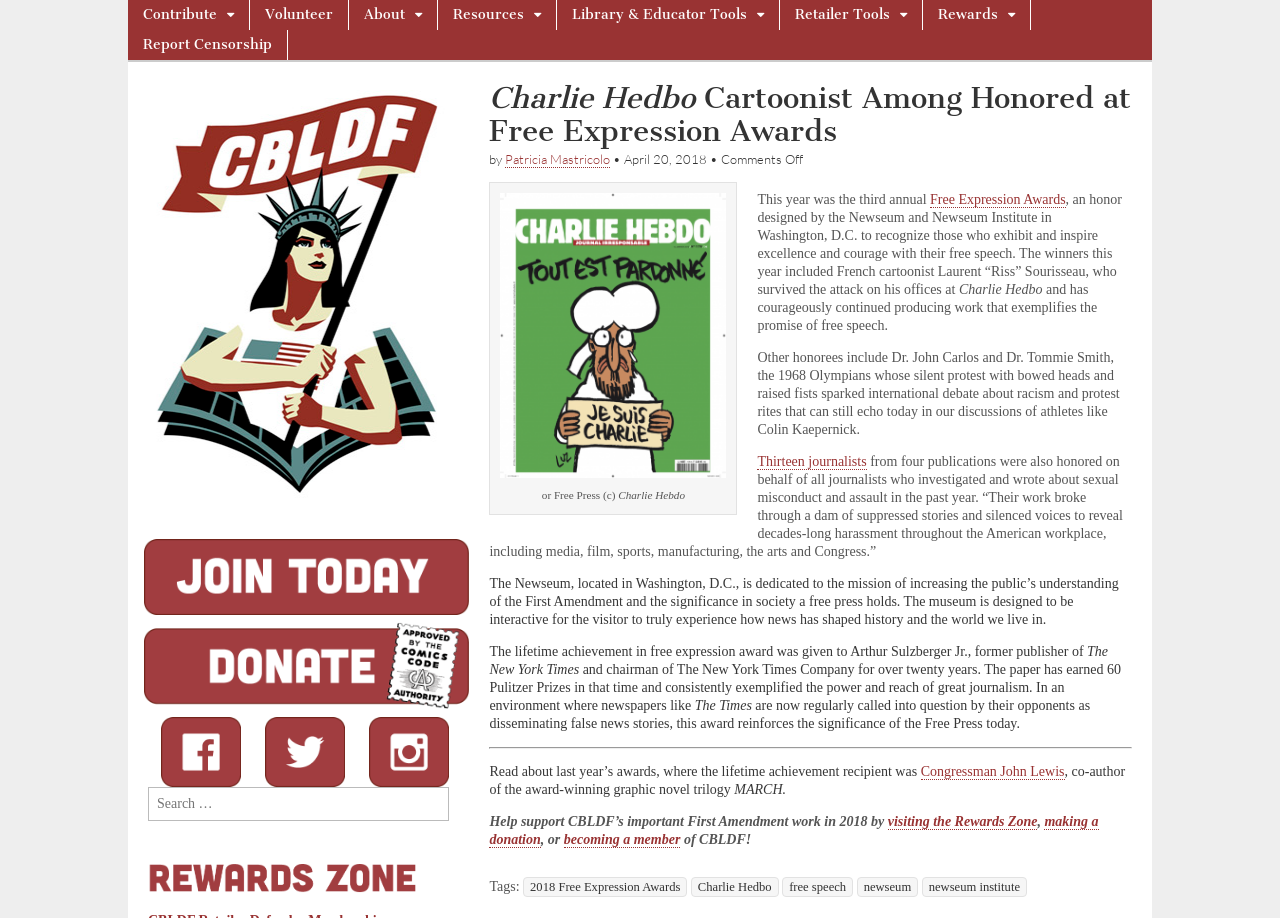Please provide a short answer using a single word or phrase for the question:
What is the name of the cartoonist honored at the Free Expression Awards?

Charlie Hedbo